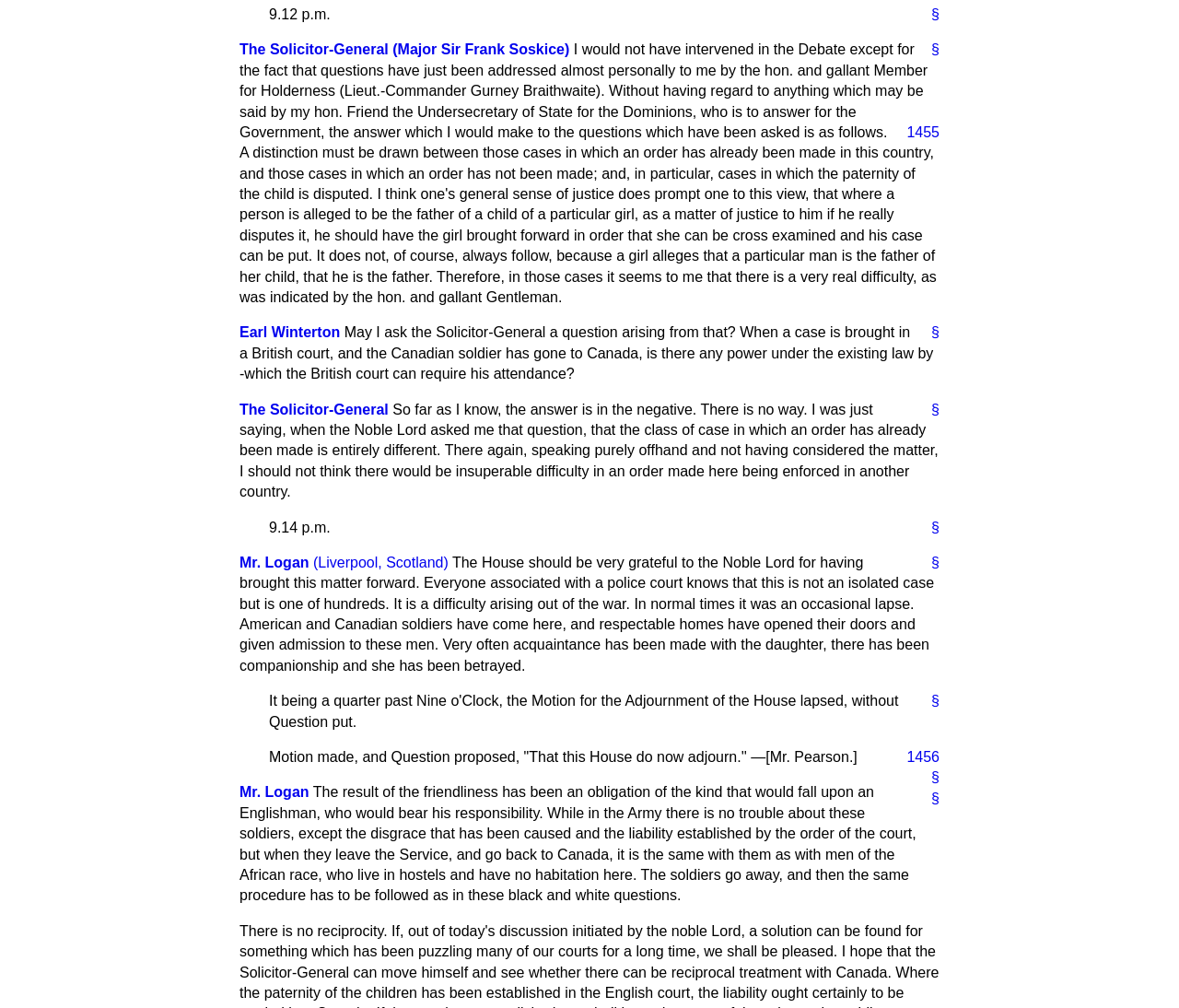Provide your answer to the question using just one word or phrase: What is the motion made by Mr. Pearson?

That this House do now adjourn